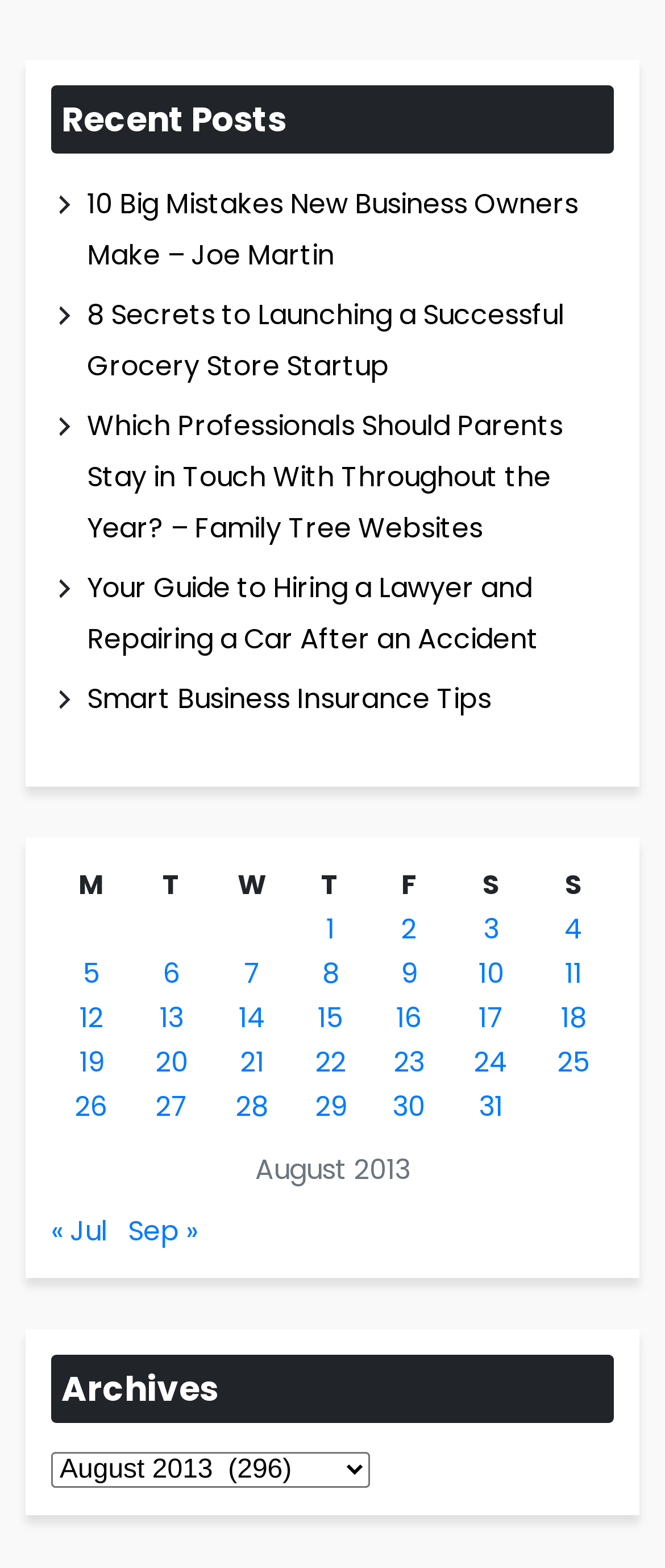What is the month and year of the table?
Using the image, respond with a single word or phrase.

August 2013